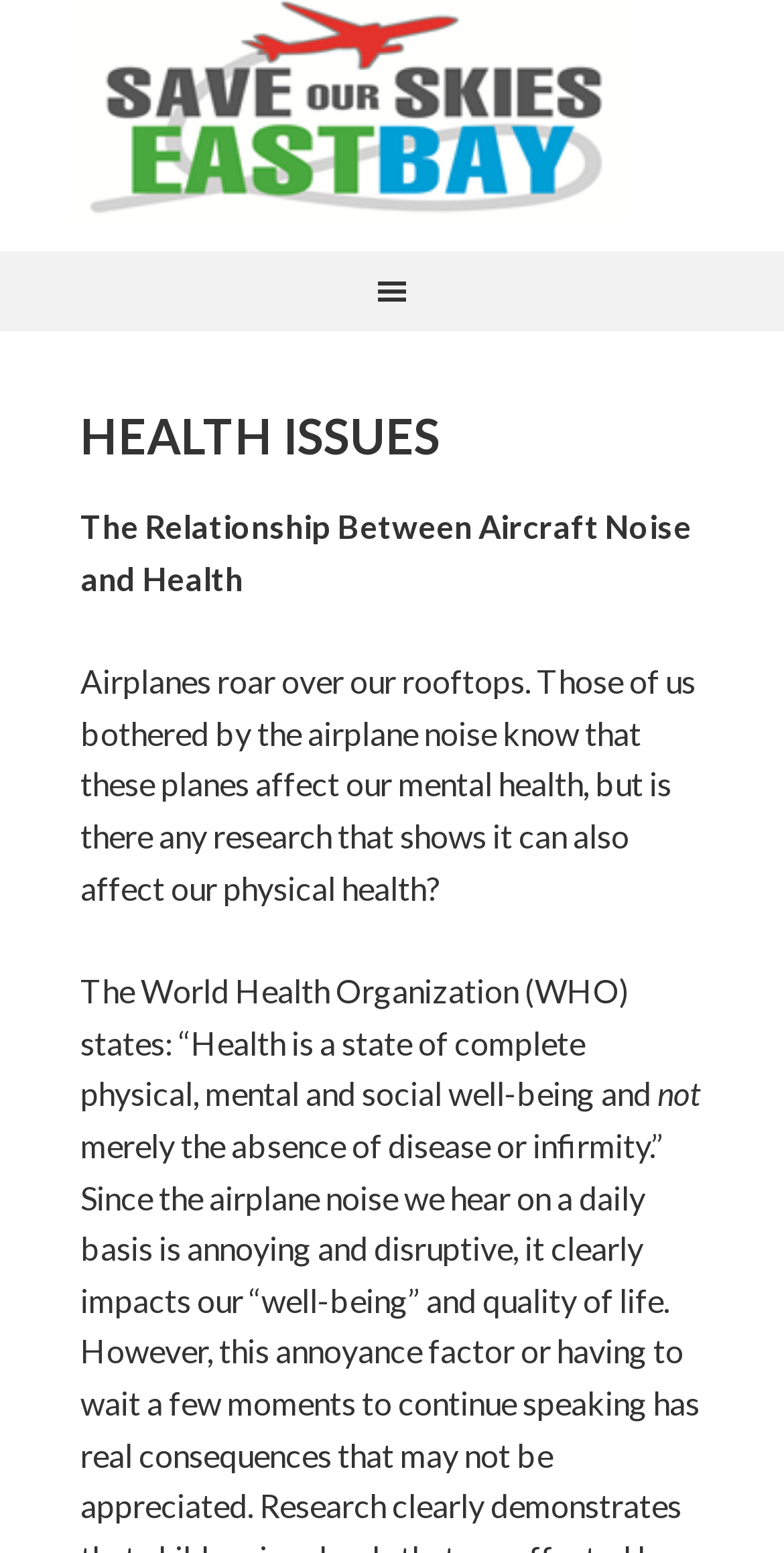What is the context of the phrase 'not' on the webpage? Look at the image and give a one-word or short phrase answer.

Part of a WHO quote